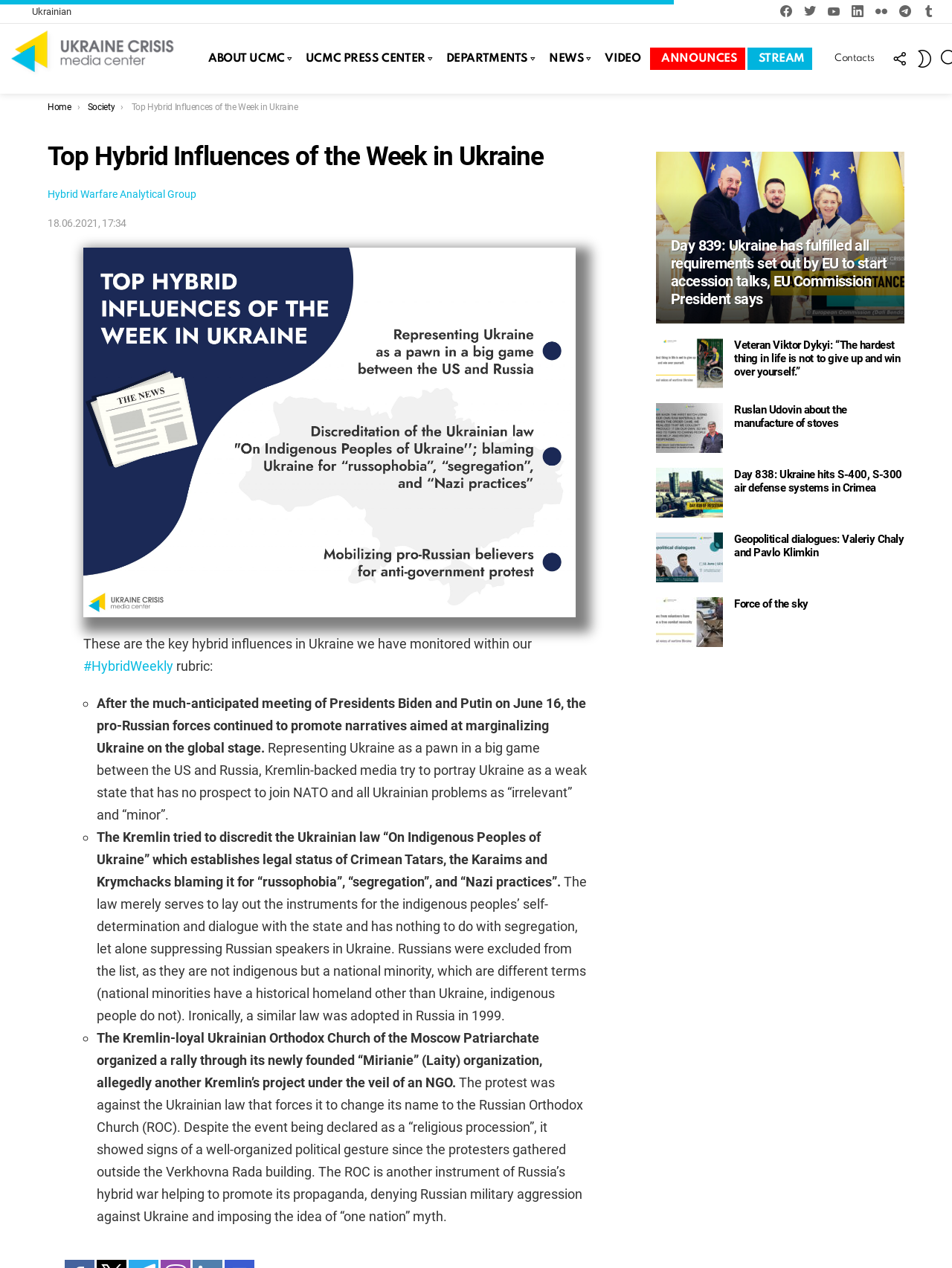Specify the bounding box coordinates of the area to click in order to follow the given instruction: "Go to the 'ABOUT UCMC' page."

[0.207, 0.038, 0.307, 0.055]